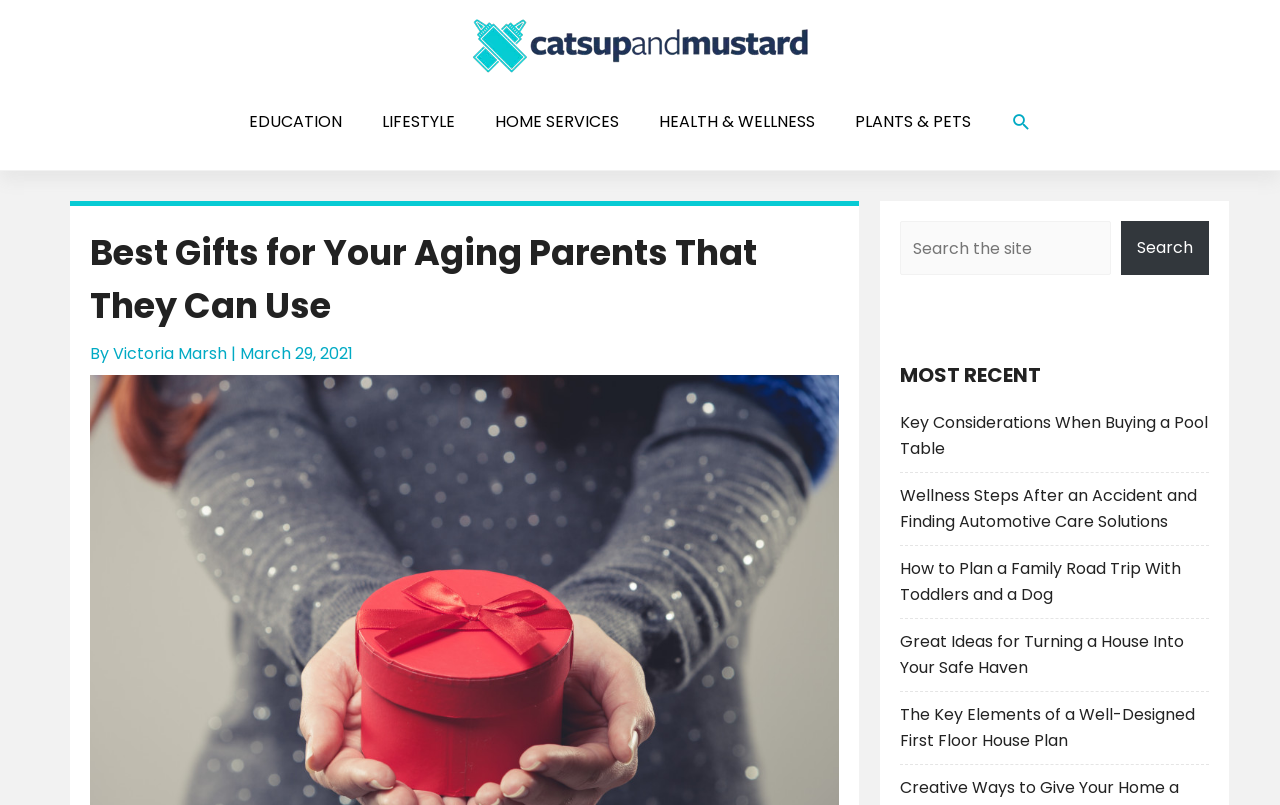Please provide the main heading of the webpage content.

Best Gifts for Your Aging Parents That They Can Use